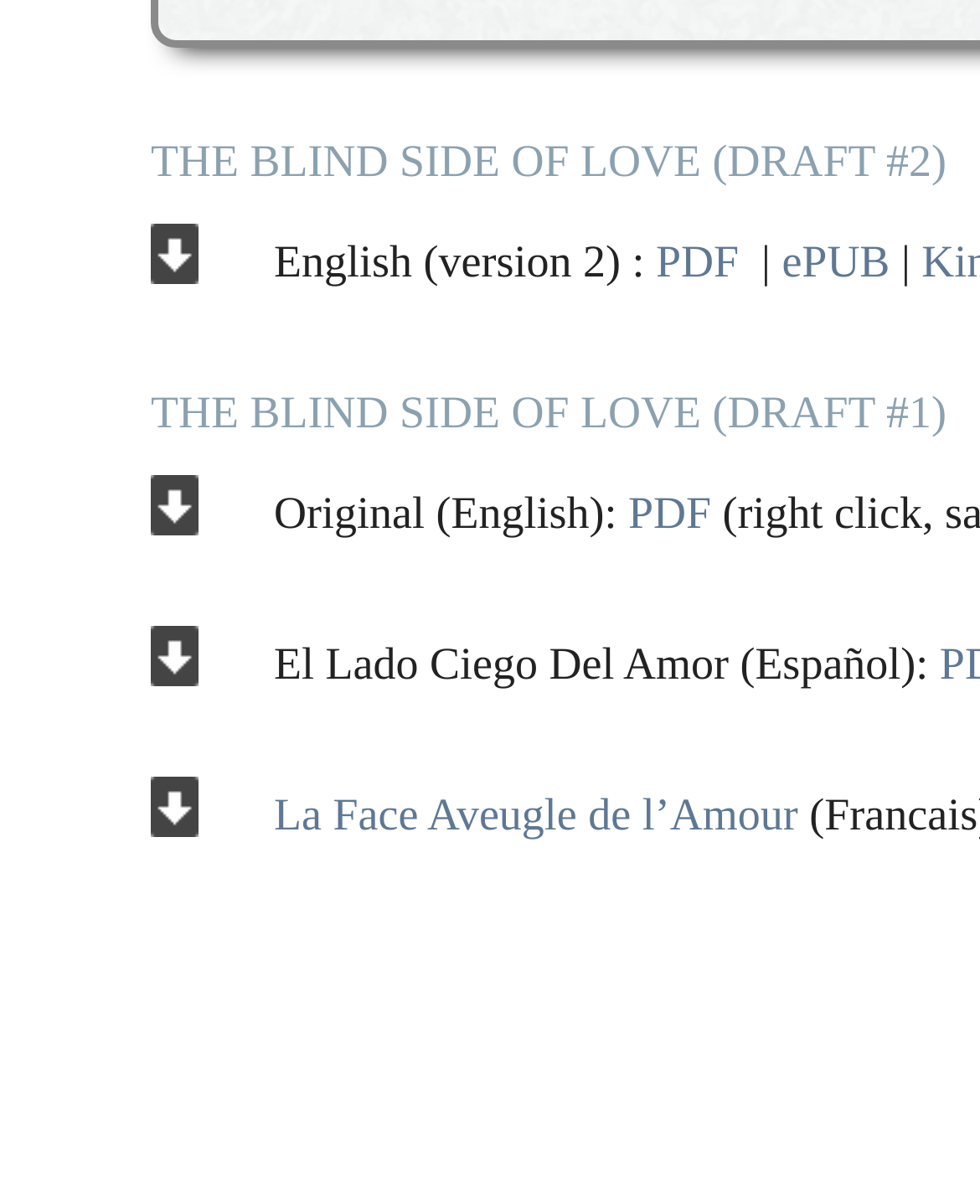Provide a one-word or short-phrase response to the question:
What is the title of the Spanish version?

El Lado Ciego Del Amor